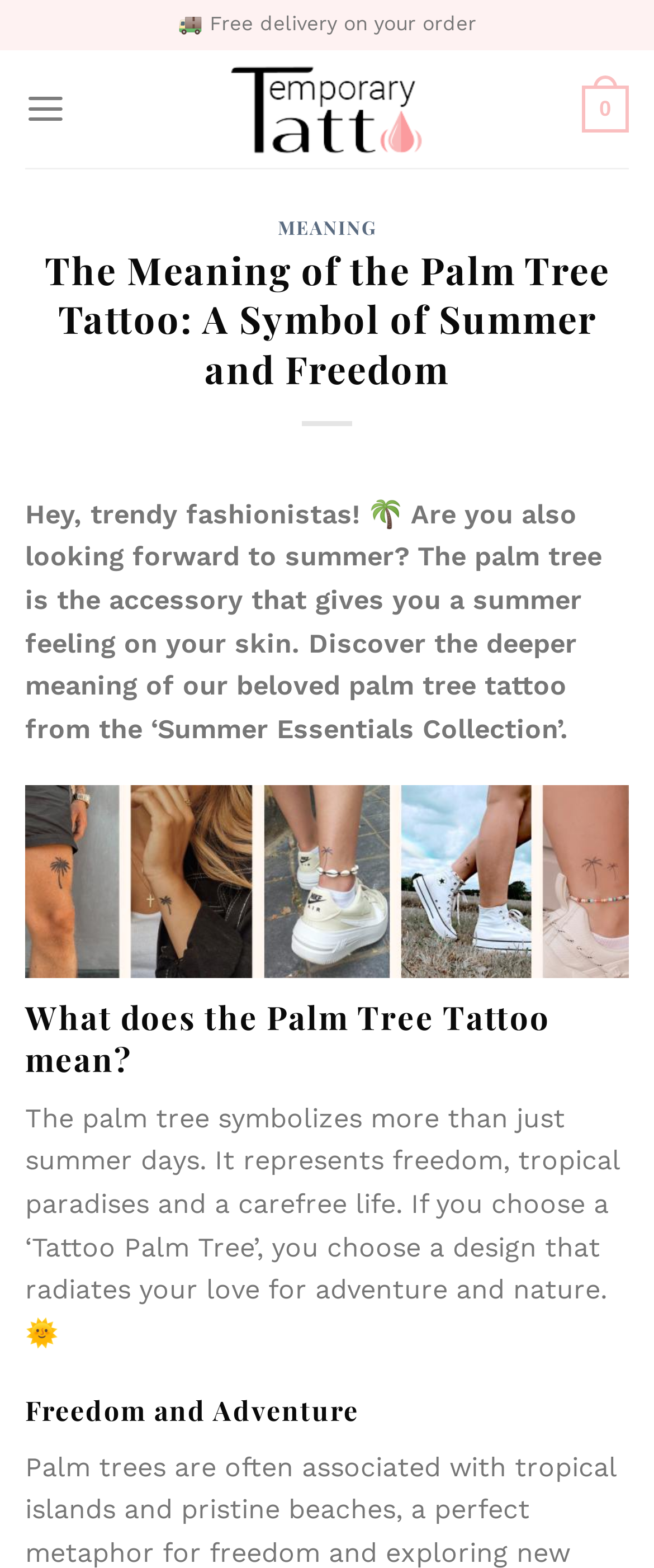What is the position of the 'Menu' link?
Refer to the image and offer an in-depth and detailed answer to the question.

I determined this answer by analyzing the bounding box coordinates of the 'Menu' link, which are [0.038, 0.043, 0.101, 0.096]. These coordinates indicate that the link is located at the top left of the webpage.